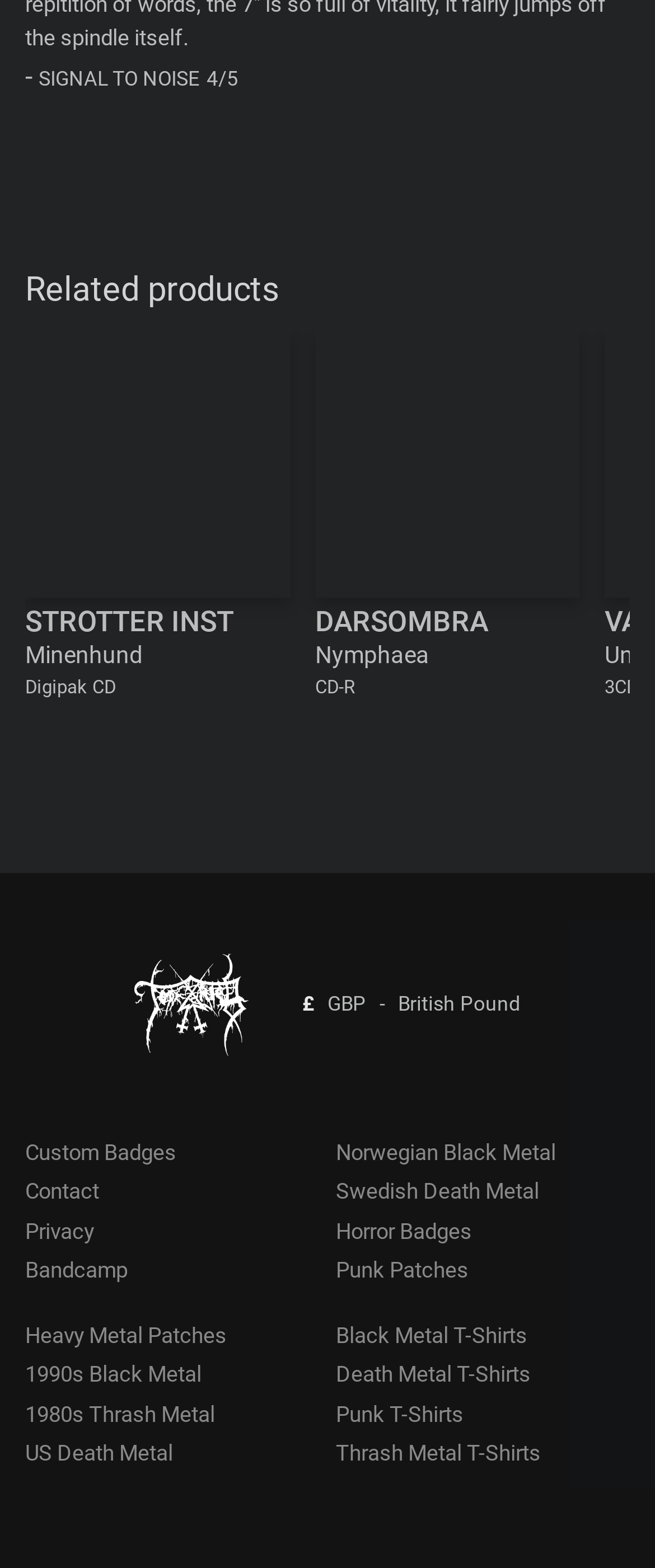What is the currency used on this webpage?
Please answer the question with a detailed and comprehensive explanation.

I found the StaticText element with the text 'GBP' and another element with the text 'British Pound', which indicates that the currency used on this webpage is GBP.